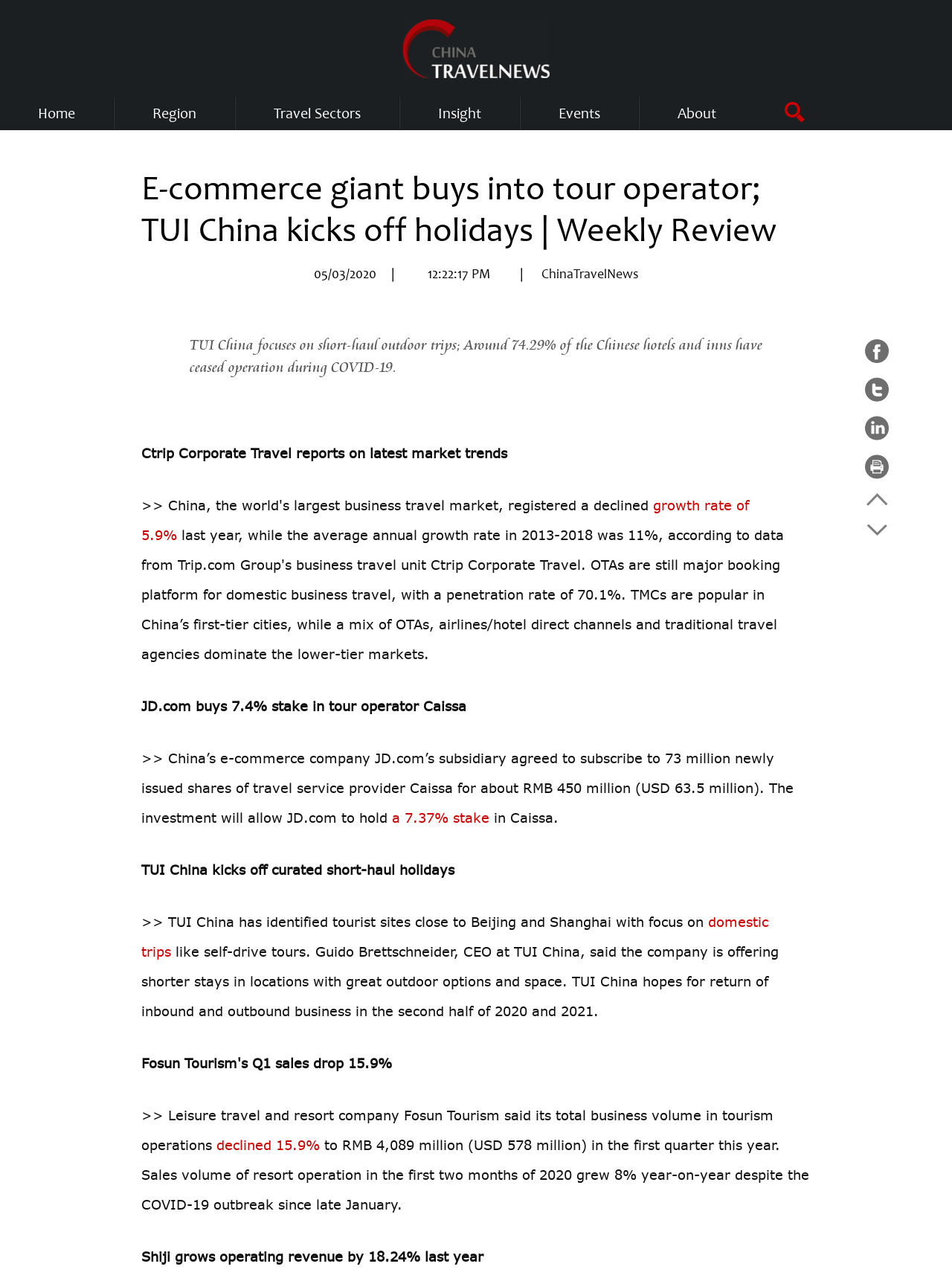Identify the bounding box coordinates of the clickable region to carry out the given instruction: "View Events".

[0.587, 0.075, 0.63, 0.102]